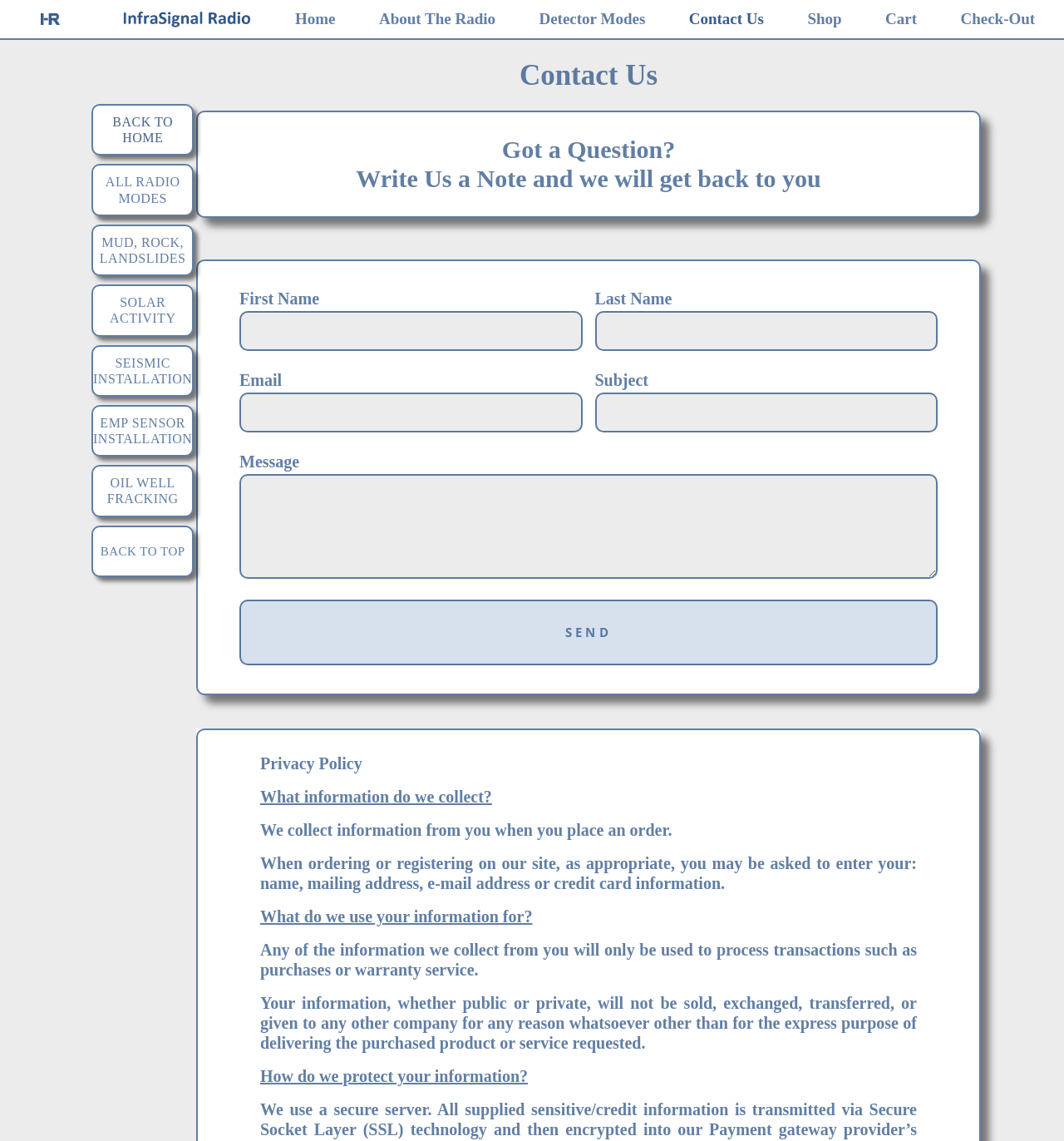Identify the coordinates of the bounding box for the element that must be clicked to accomplish the instruction: "Click on the 'SEND' button".

[0.225, 0.526, 0.881, 0.583]